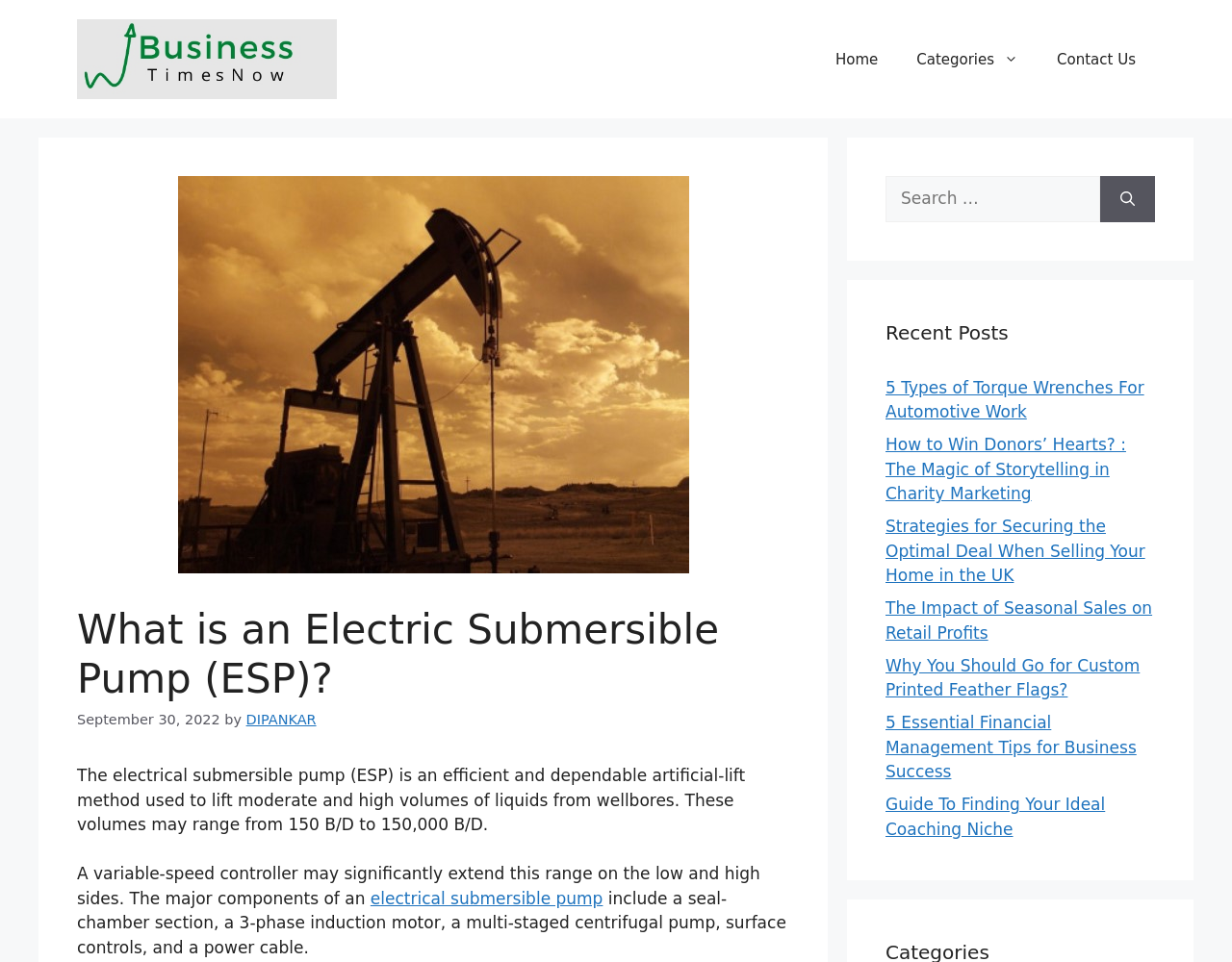Please determine the bounding box coordinates for the element that should be clicked to follow these instructions: "Search for something".

[0.719, 0.183, 0.893, 0.231]